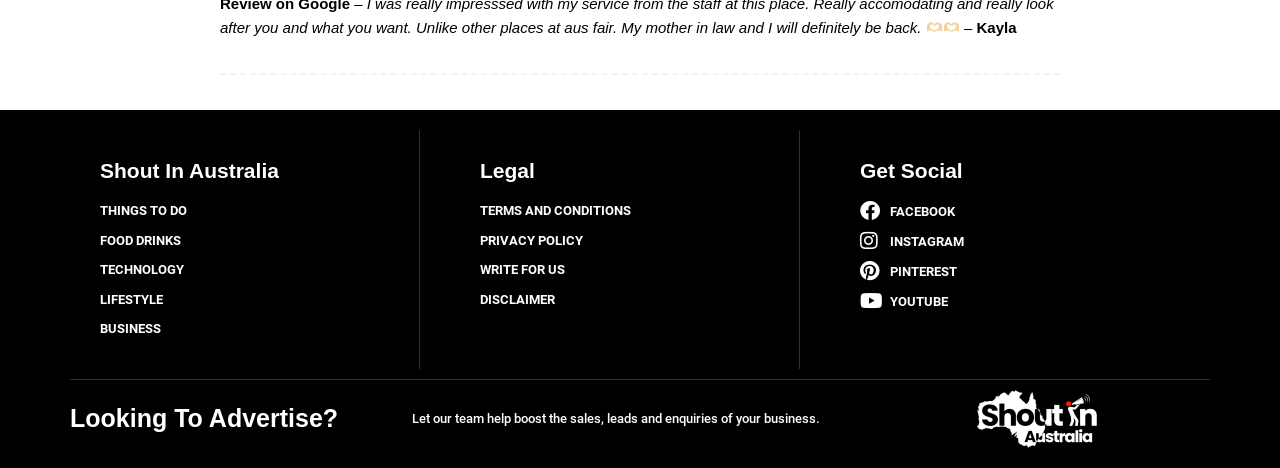How many categories are listed under 'Shout In Australia'?
Using the details shown in the screenshot, provide a comprehensive answer to the question.

Under the heading 'Shout In Australia', I found five link elements with texts 'THINGS TO DO', 'FOOD DRINKS', 'TECHNOLOGY', 'LIFESTYLE', and 'BUSINESS', which suggests that there are five categories listed.